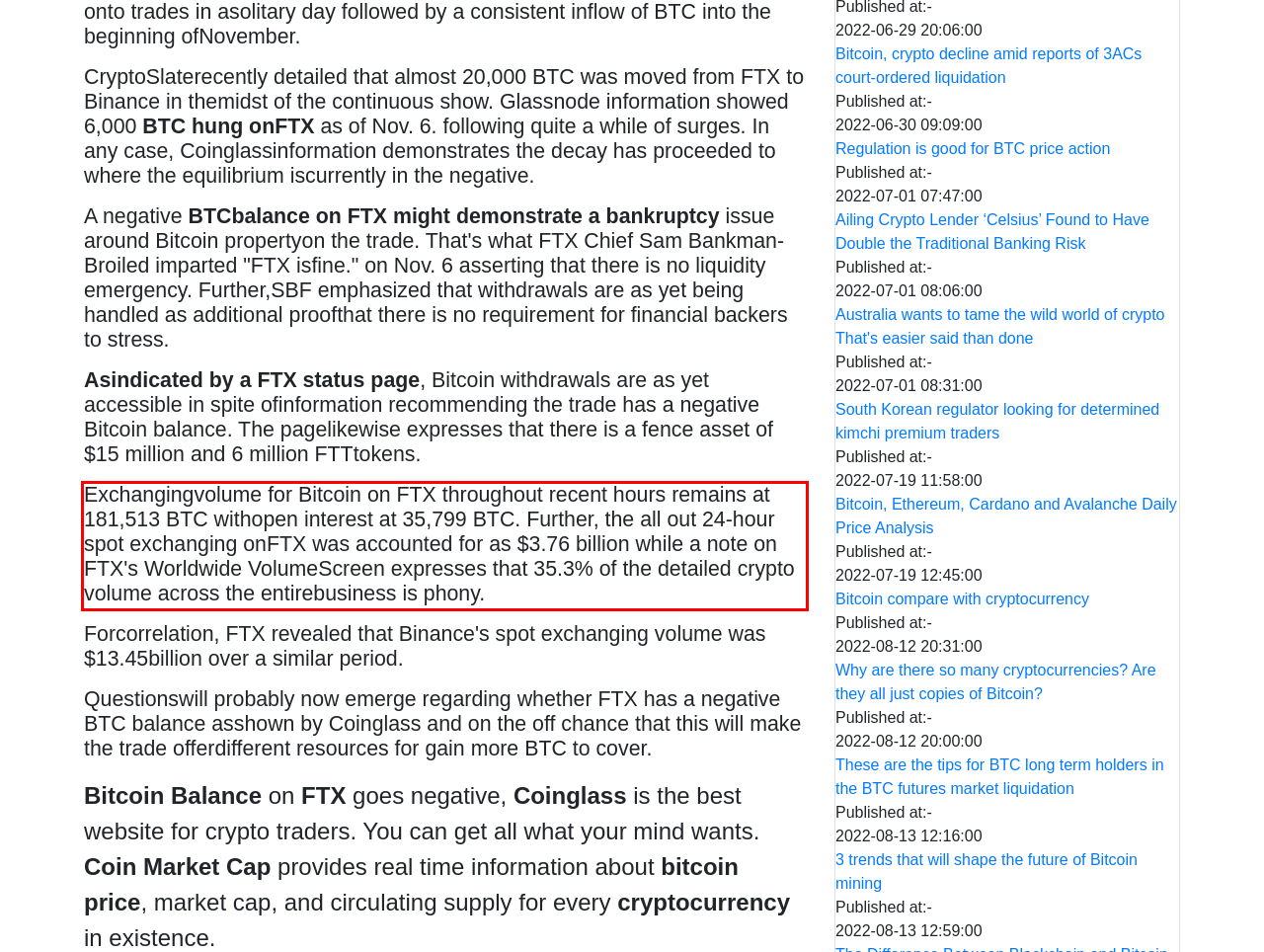Please use OCR to extract the text content from the red bounding box in the provided webpage screenshot.

Exchangingvolume for Bitcoin on FTX throughout recent hours remains at 181,513 BTC withopen interest at 35,799 BTC. Further, the all out 24-hour spot exchanging onFTX was accounted for as $3.76 billion while a note on FTX's Worldwide VolumeScreen expresses that 35.3% of the detailed crypto volume across the entirebusiness is phony.